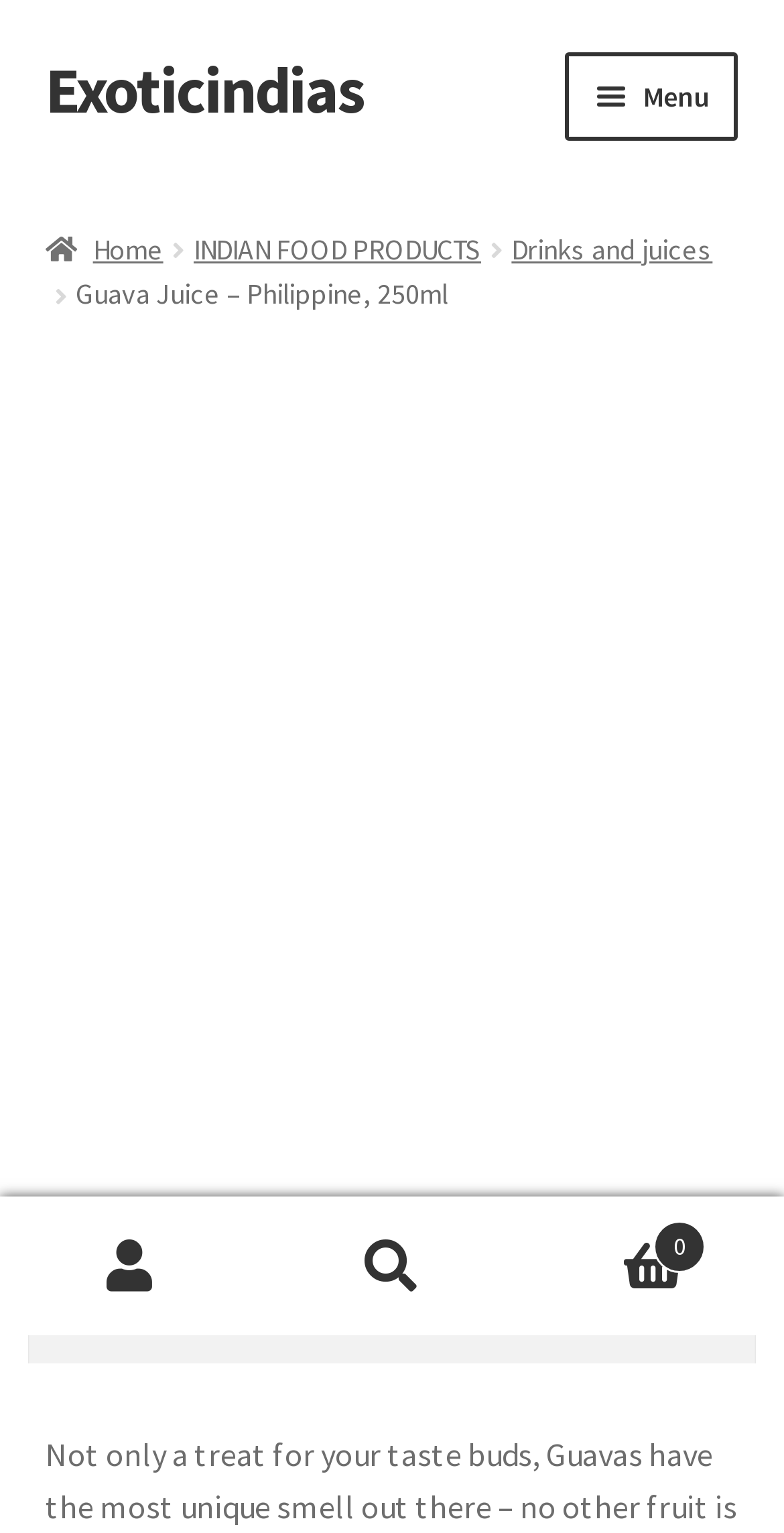Please indicate the bounding box coordinates of the element's region to be clicked to achieve the instruction: "Open navigation menu". Provide the coordinates as four float numbers between 0 and 1, i.e., [left, top, right, bottom].

[0.722, 0.034, 0.942, 0.092]